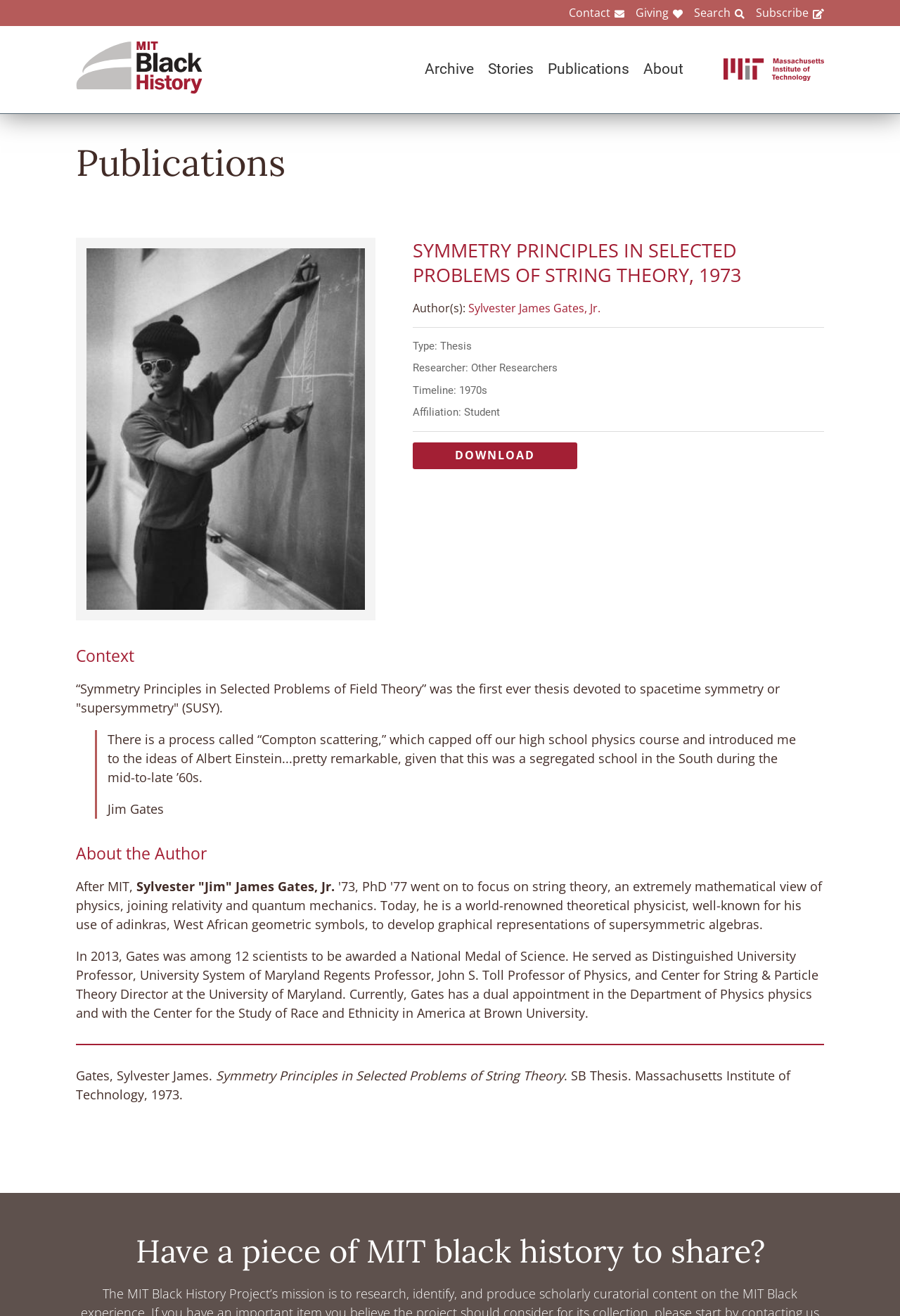Detail the various sections and features present on the webpage.

This webpage is about Symmetry Principles in Selected Problems of String Theory, a thesis written by Sylvester James Gates, Jr. in 1973, and is part of the MIT Black History collection. 

At the top of the page, there is a utility menu with links to "Contact", "Giving", "Search", and "Subscribe". Below this, there is a main menu with links to "Archive", "Stories", "Publications", "About", and "MIT". 

The main content of the page is an article about the thesis, which includes a heading "Publications" and an image of Jim Gates. The thesis title "SYMMETRY PRINCIPLES IN SELECTED PROBLEMS OF STRING THEORY, 1973" is displayed prominently, along with information about the author, type, researcher, timeline, and affiliation. 

There is a link to "DOWNLOAD" the thesis, and a section titled "Context" that provides background information on the thesis. This section includes a blockquote with a quote from Jim Gates about his experience with Compton scattering in high school. 

The page also includes a section titled "About the Author" that provides biographical information about Sylvester James Gates, Jr., including his accomplishments and current appointments. 

At the bottom of the page, there is a call to action to share a piece of MIT black history, and a separator line above it.